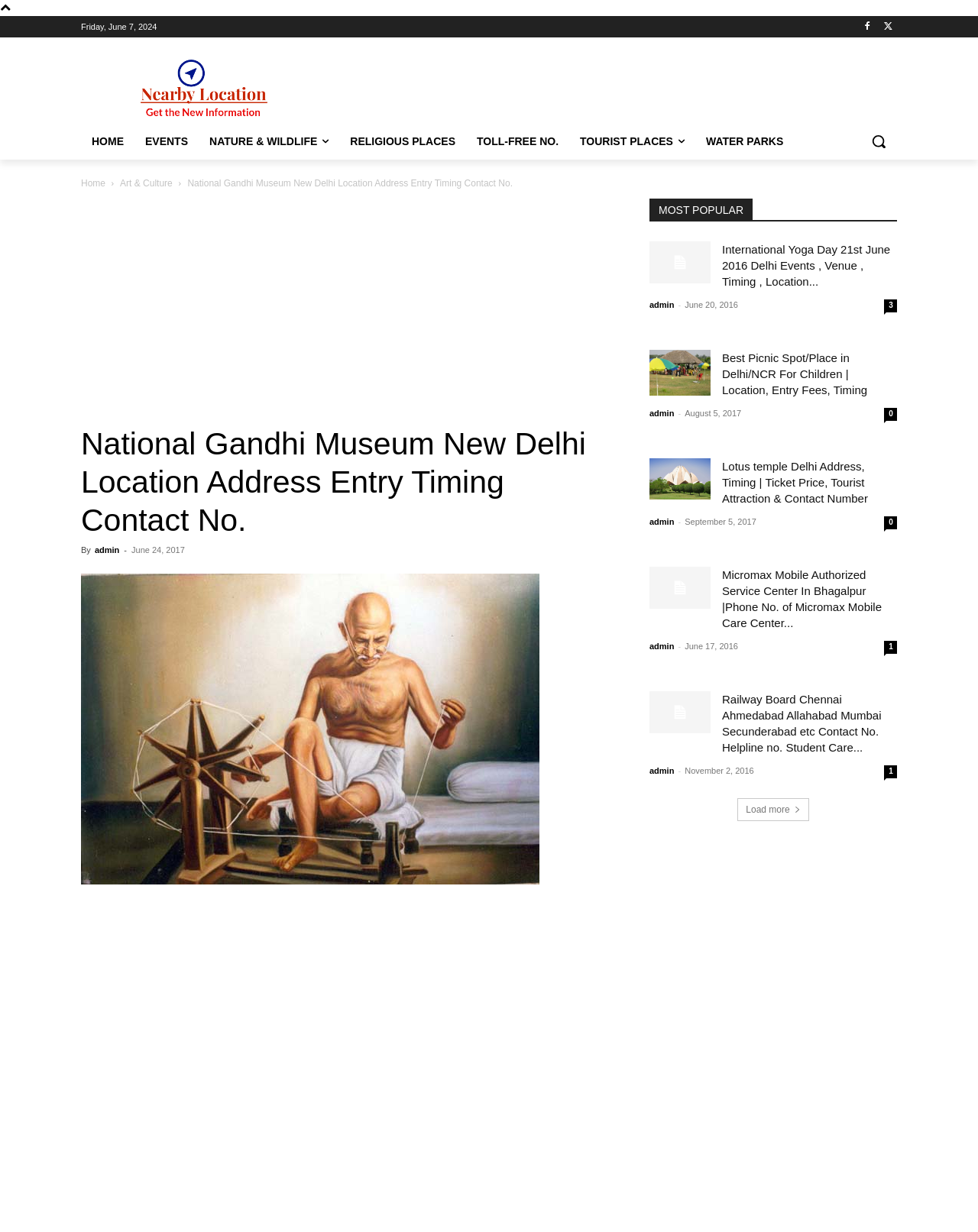Please find the bounding box coordinates of the element that needs to be clicked to perform the following instruction: "Click the ATLANTA link". The bounding box coordinates should be four float numbers between 0 and 1, represented as [left, top, right, bottom].

None